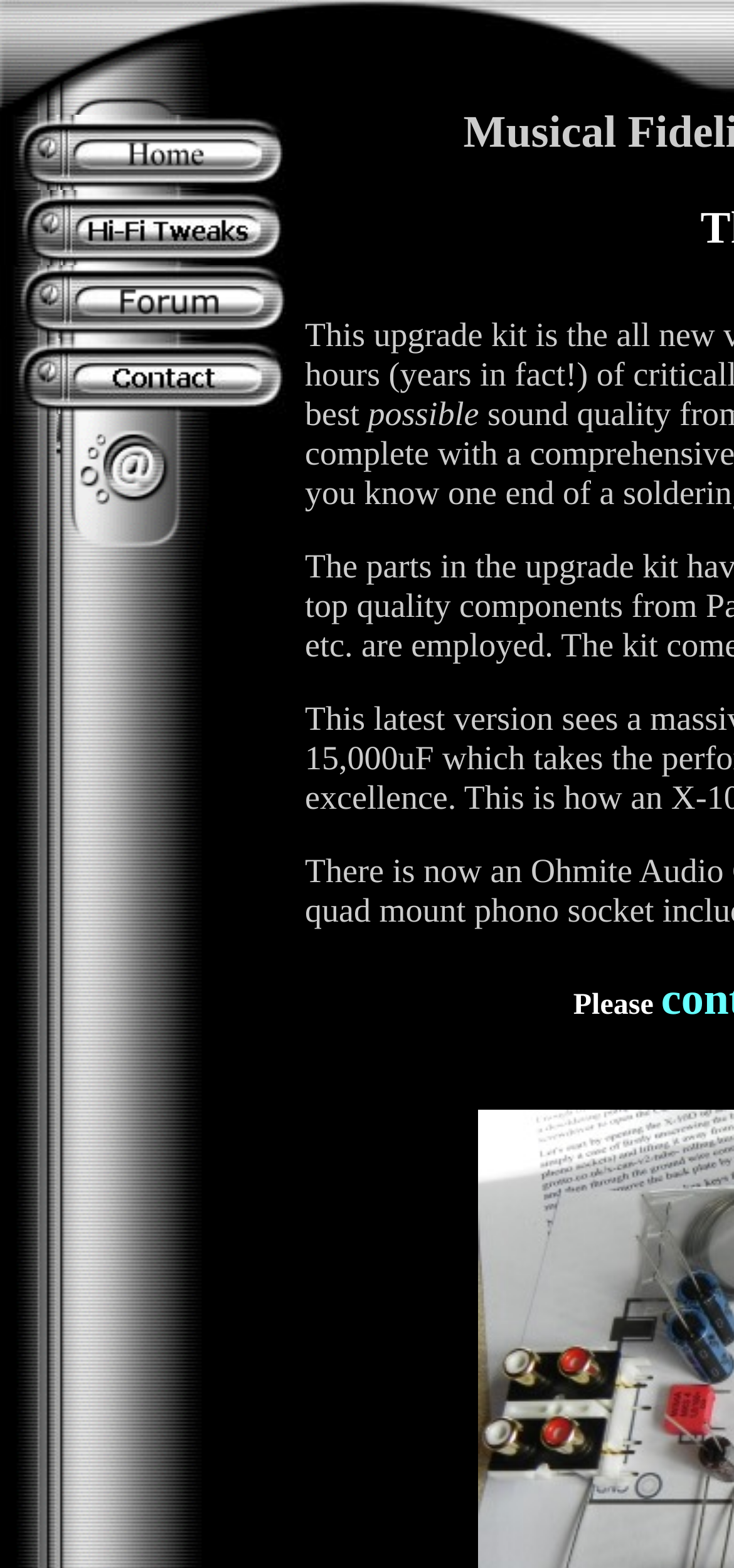Identify the bounding box of the HTML element described here: "How do you know?". Provide the coordinates as four float numbers between 0 and 1: [left, top, right, bottom].

None